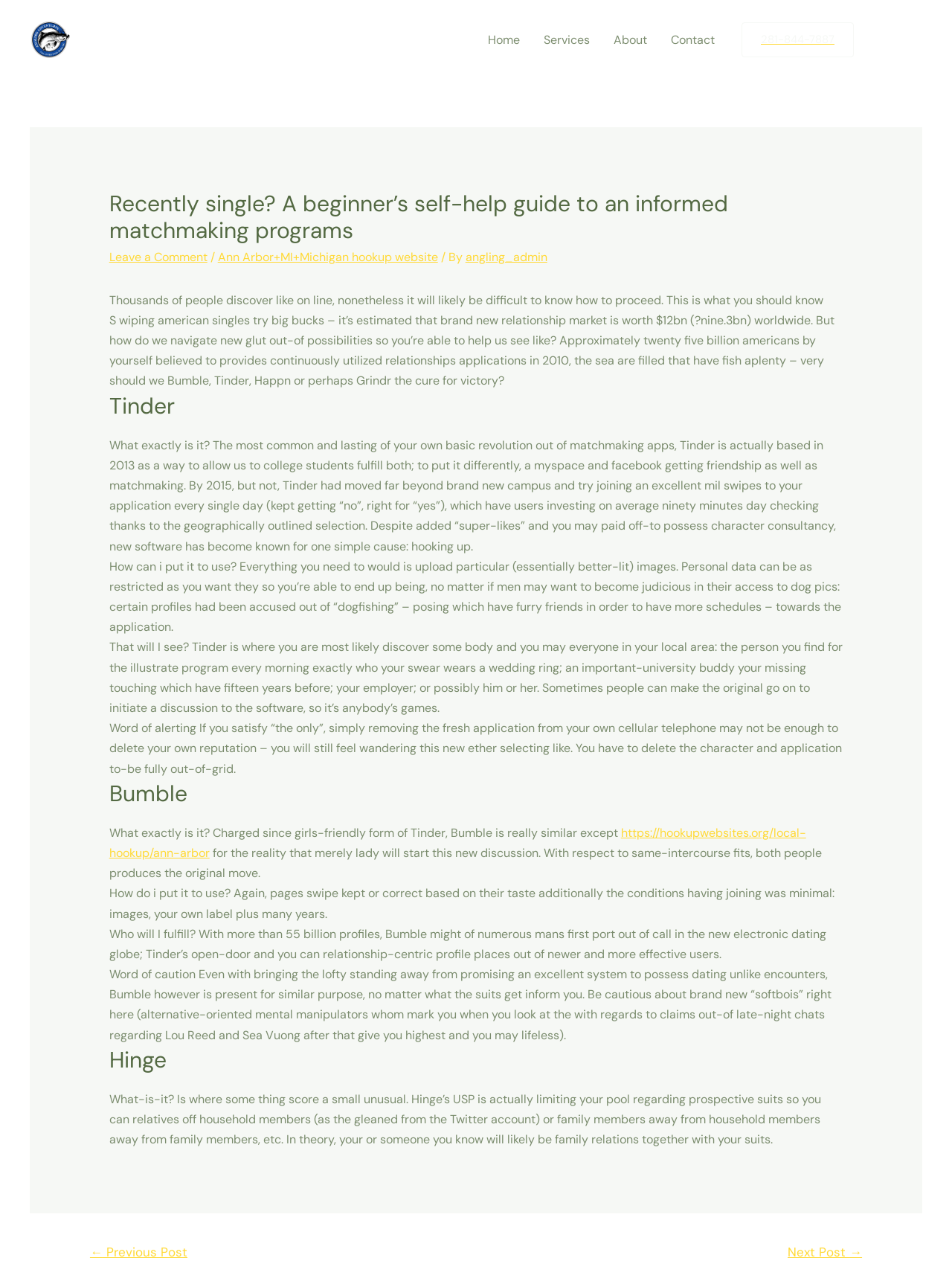Answer with a single word or phrase: 
What is the purpose of Tinder?

Hooking up